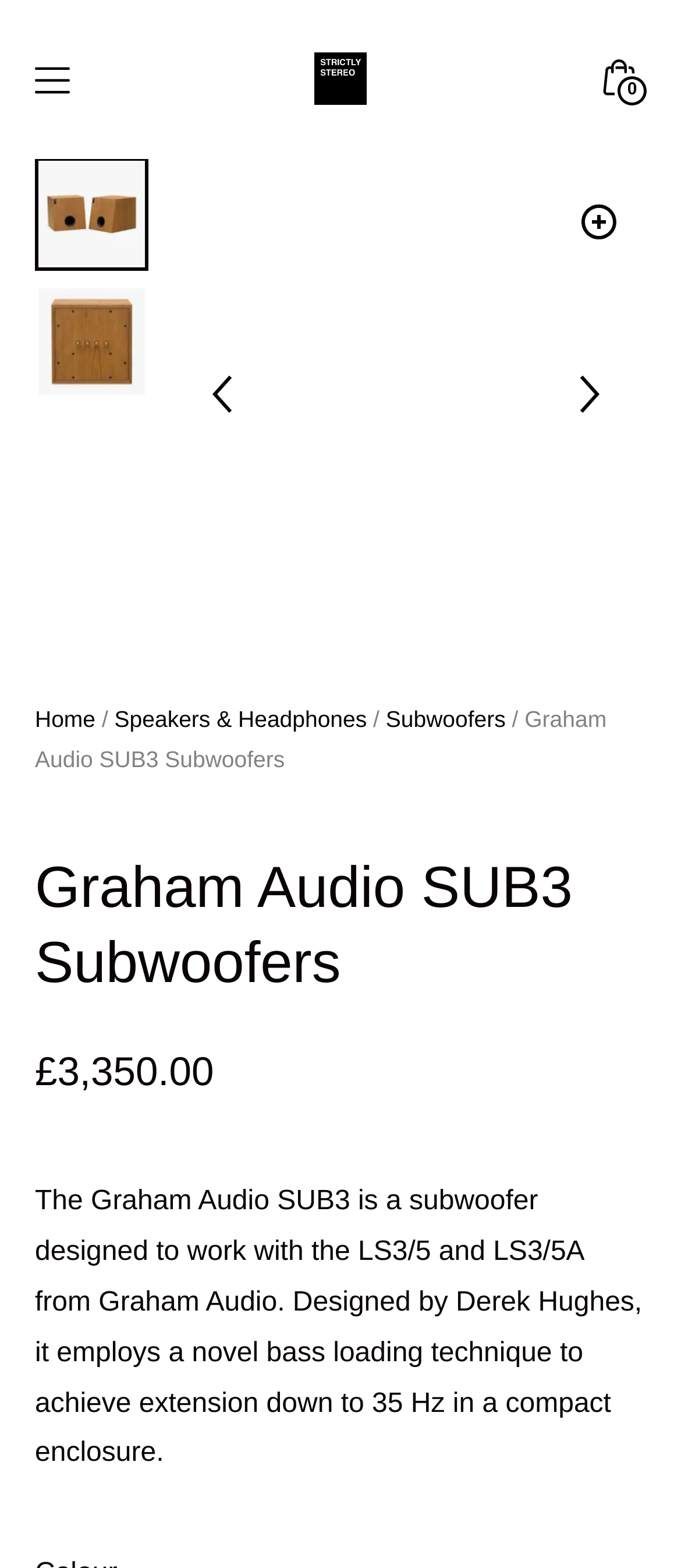Please identify the bounding box coordinates of the element's region that needs to be clicked to fulfill the following instruction: "open minicart". The bounding box coordinates should consist of four float numbers between 0 and 1, i.e., [left, top, right, bottom].

[0.874, 0.037, 0.936, 0.063]